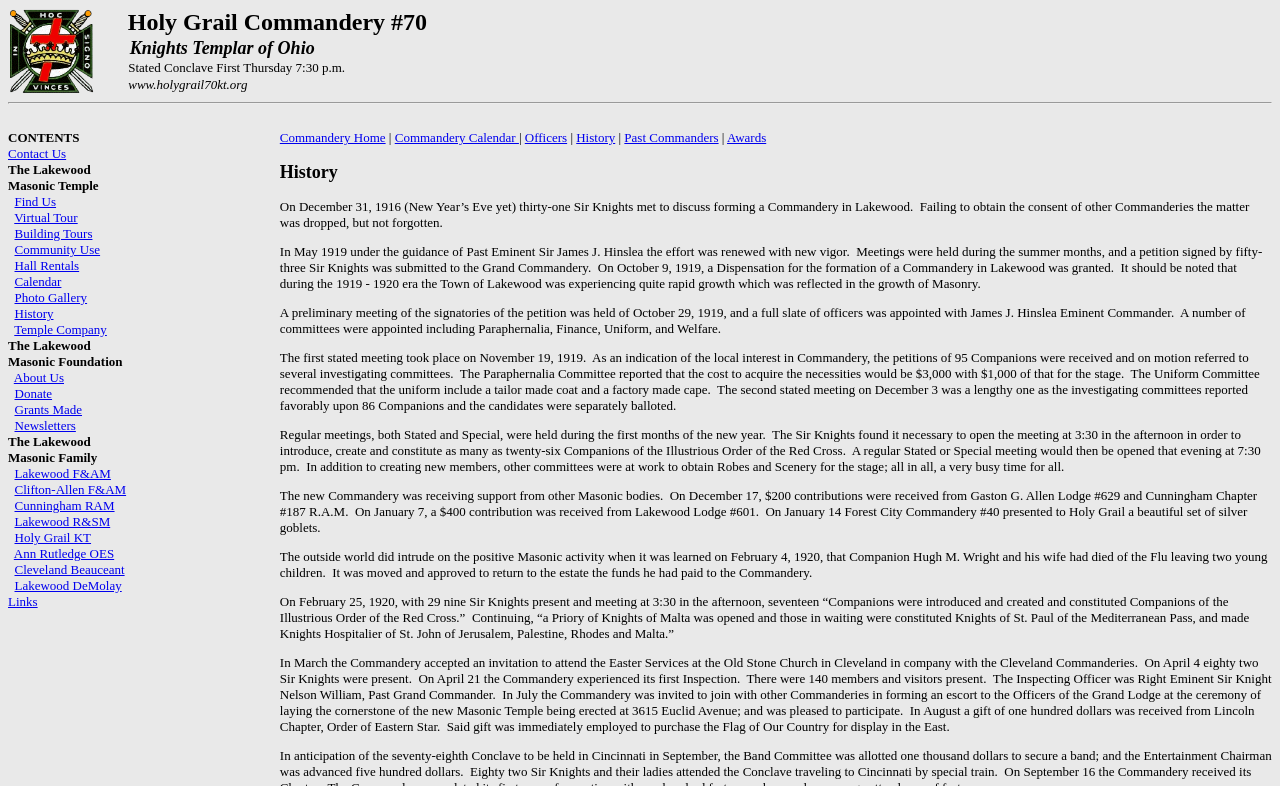Please determine the bounding box coordinates of the element's region to click in order to carry out the following instruction: "Check the Commandery Home". The coordinates should be four float numbers between 0 and 1, i.e., [left, top, right, bottom].

[0.006, 0.01, 0.095, 0.12]